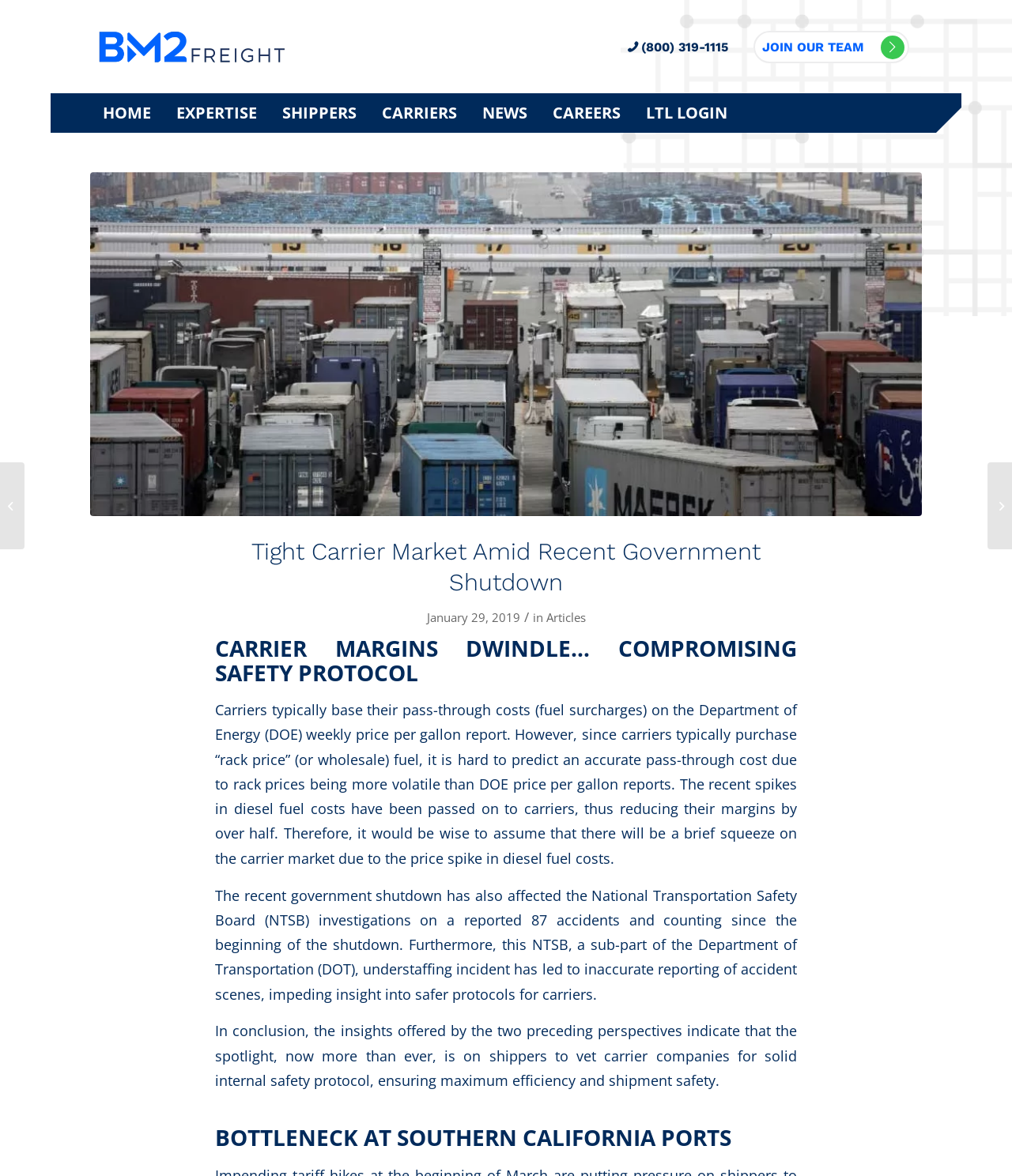Offer an extensive depiction of the webpage and its key elements.

The webpage appears to be a news article or blog post from BM2 Freight, a logistics company. At the top left corner, there is a logo of BM2 Freight, accompanied by a phone number and a "JOIN OUR TEAM" link. Below the logo, there is a vertical menu with seven items: HOME, EXPERTISE, SHIPPERS, CARRIERS, NEWS, CAREERS, and LTL LOGIN.

The main content of the webpage is divided into several sections. The first section has a heading "Tight Carrier Market Amid Recent Government Shutdown" and a subheading "January 29, 2019". Below the heading, there is a brief introduction to the article, followed by a link to "Articles".

The main article is divided into three paragraphs. The first paragraph discusses how carriers base their pass-through costs on the Department of Energy's weekly price per gallon report, but the recent spikes in diesel fuel costs have reduced their margins. The second paragraph explains how the recent government shutdown has affected the National Transportation Safety Board's investigations, leading to inaccurate reporting of accident scenes. The third paragraph concludes that shippers need to vet carrier companies for solid internal safety protocols to ensure maximum efficiency and shipment safety.

To the left of the main article, there is a sidebar with two links: "Supply Chain Slow-Down On The Horizon" and "Trade Talks Heat Up As March Deadline Approaches". These links appear to be related to other news articles or blog posts.

At the bottom of the main article, there is another heading "BOTTLENECK AT SOUTHERN CALIFORNIA PORTS", but it does not have any accompanying text.